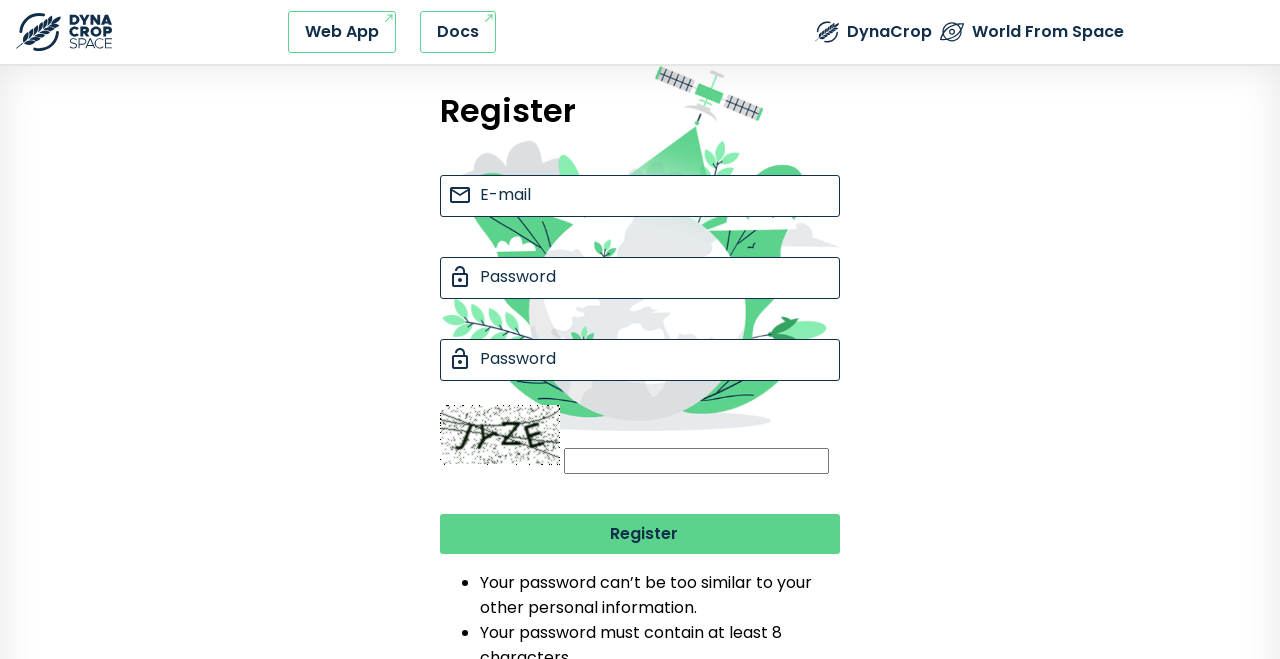What is the function of the 'Submit button'?
Identify the answer in the screenshot and reply with a single word or phrase.

Register